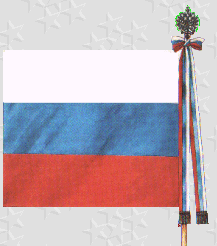What is attached to the flagpole?
Provide a one-word or short-phrase answer based on the image.

A decorative finial